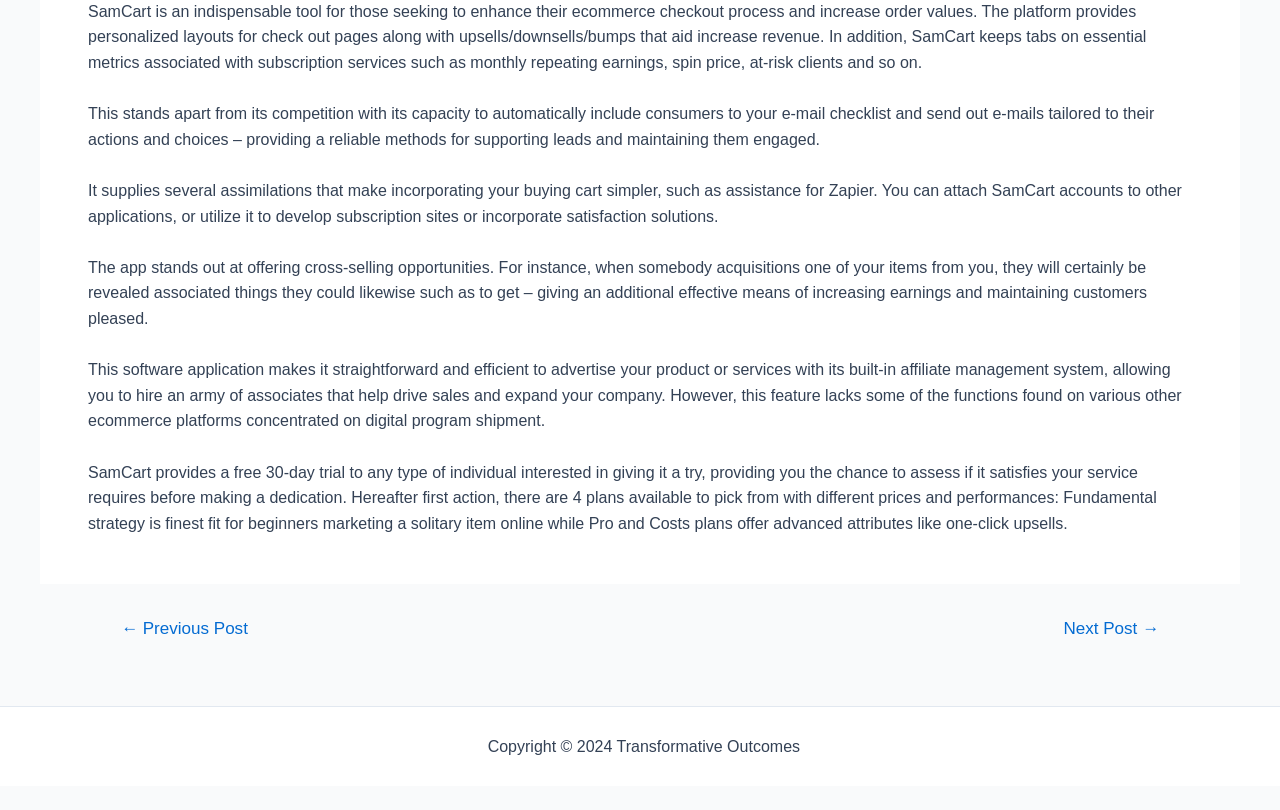Using the format (top-left x, top-left y, bottom-right x, bottom-right y), and given the element description, identify the bounding box coordinates within the screenshot: aria-label="האגודה בפייסבוק"

None